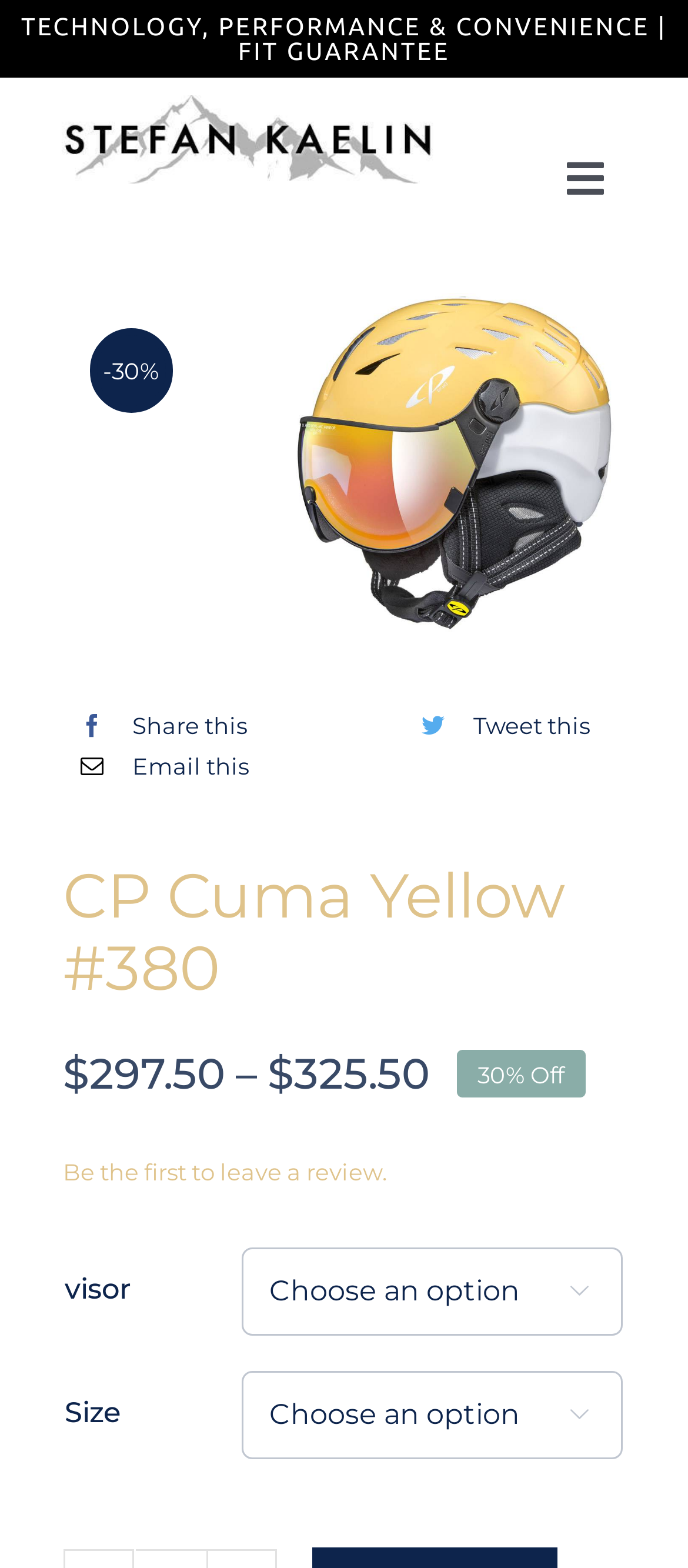Show the bounding box coordinates of the region that should be clicked to follow the instruction: "Search for products."

[0.054, 0.439, 0.946, 0.495]